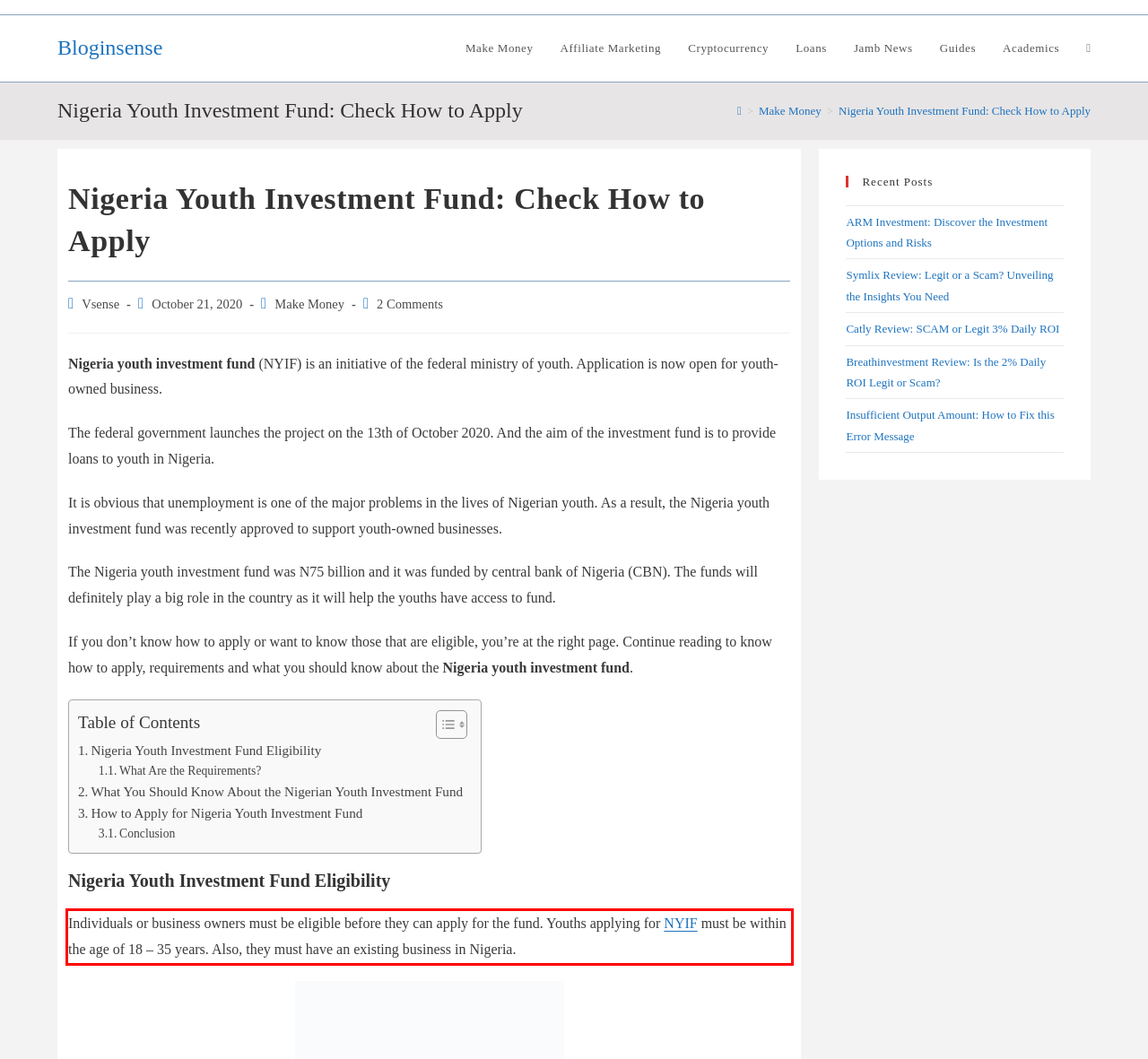Examine the webpage screenshot and use OCR to recognize and output the text within the red bounding box.

Individuals or business owners must be eligible before they can apply for the fund. Youths applying for NYIF must be within the age of 18 – 35 years. Also, they must have an existing business in Nigeria.